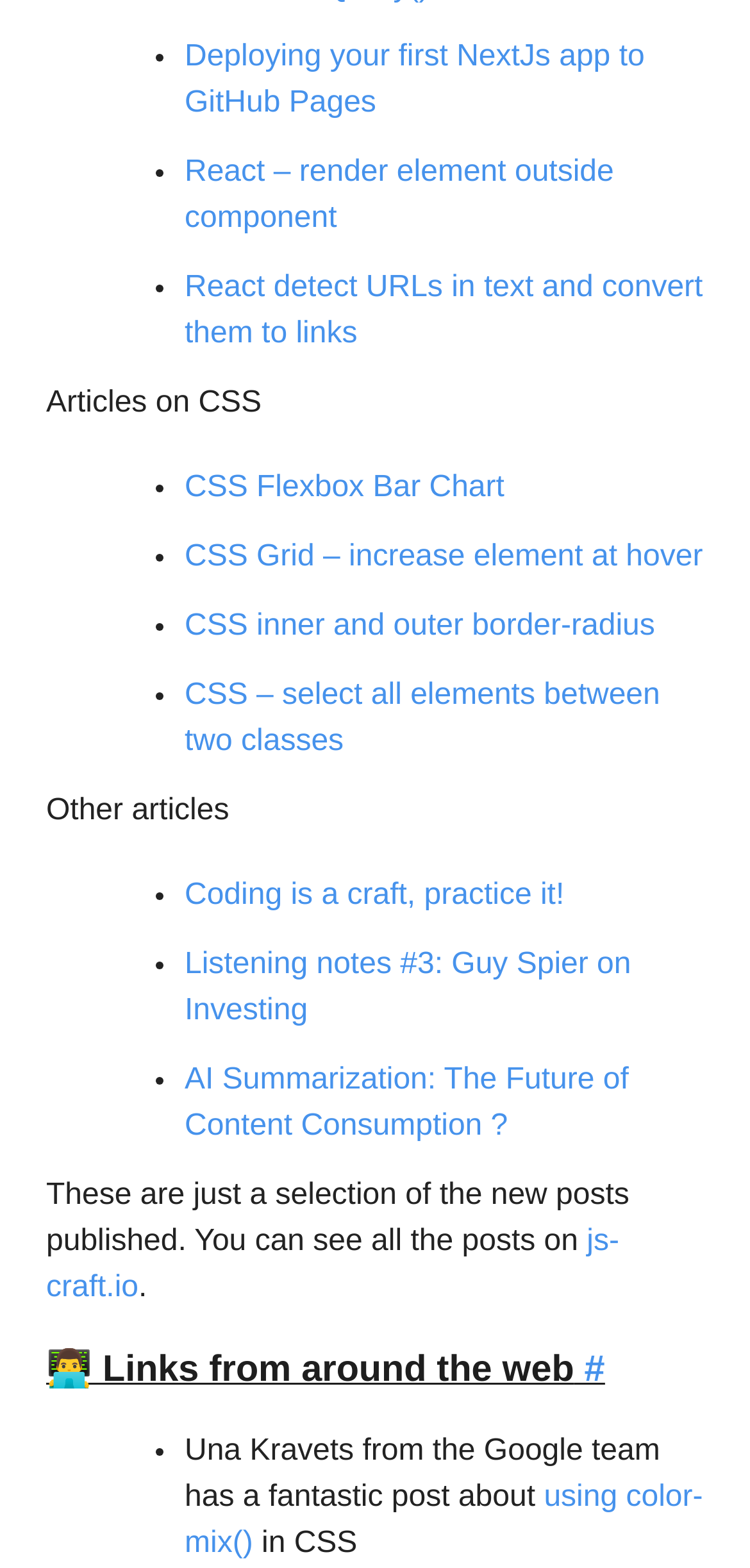Determine the bounding box coordinates of the UI element that matches the following description: "CSS Flexbox Bar Chart". The coordinates should be four float numbers between 0 and 1 in the format [left, top, right, bottom].

[0.246, 0.301, 0.673, 0.322]